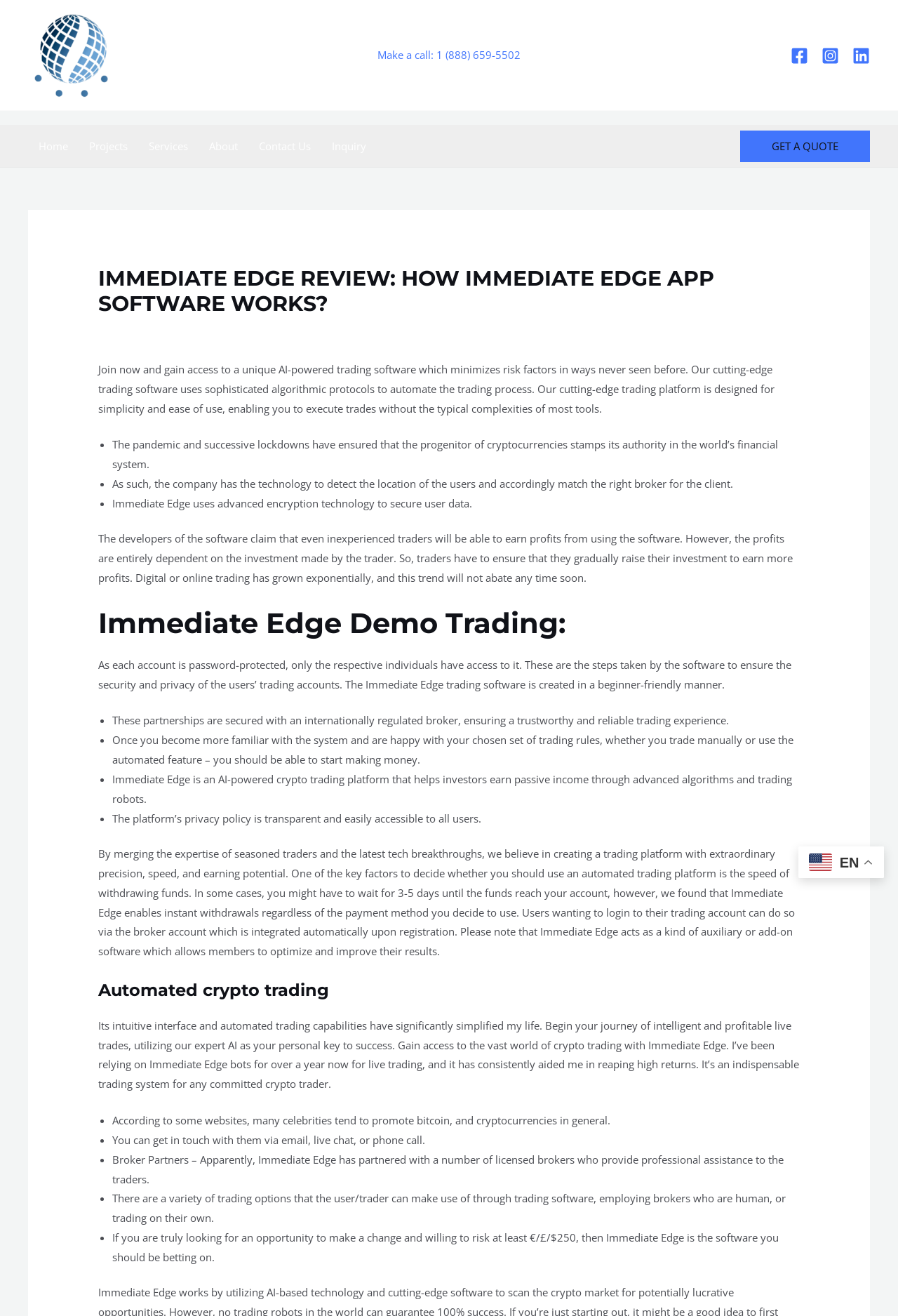Given the element description: "Home", predict the bounding box coordinates of this UI element. The coordinates must be four float numbers between 0 and 1, given as [left, top, right, bottom].

[0.031, 0.095, 0.088, 0.127]